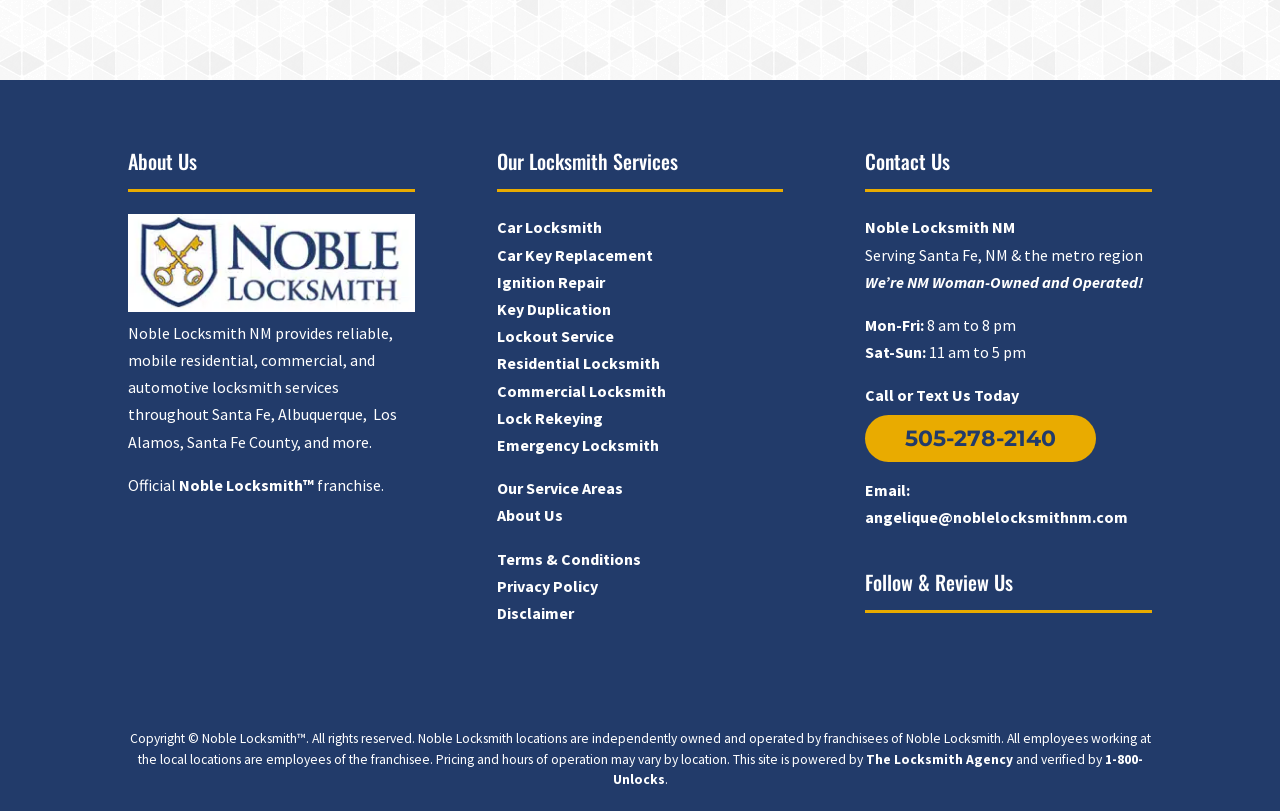Indicate the bounding box coordinates of the clickable region to achieve the following instruction: "View the 'Our Locksmith Services'."

[0.388, 0.187, 0.612, 0.224]